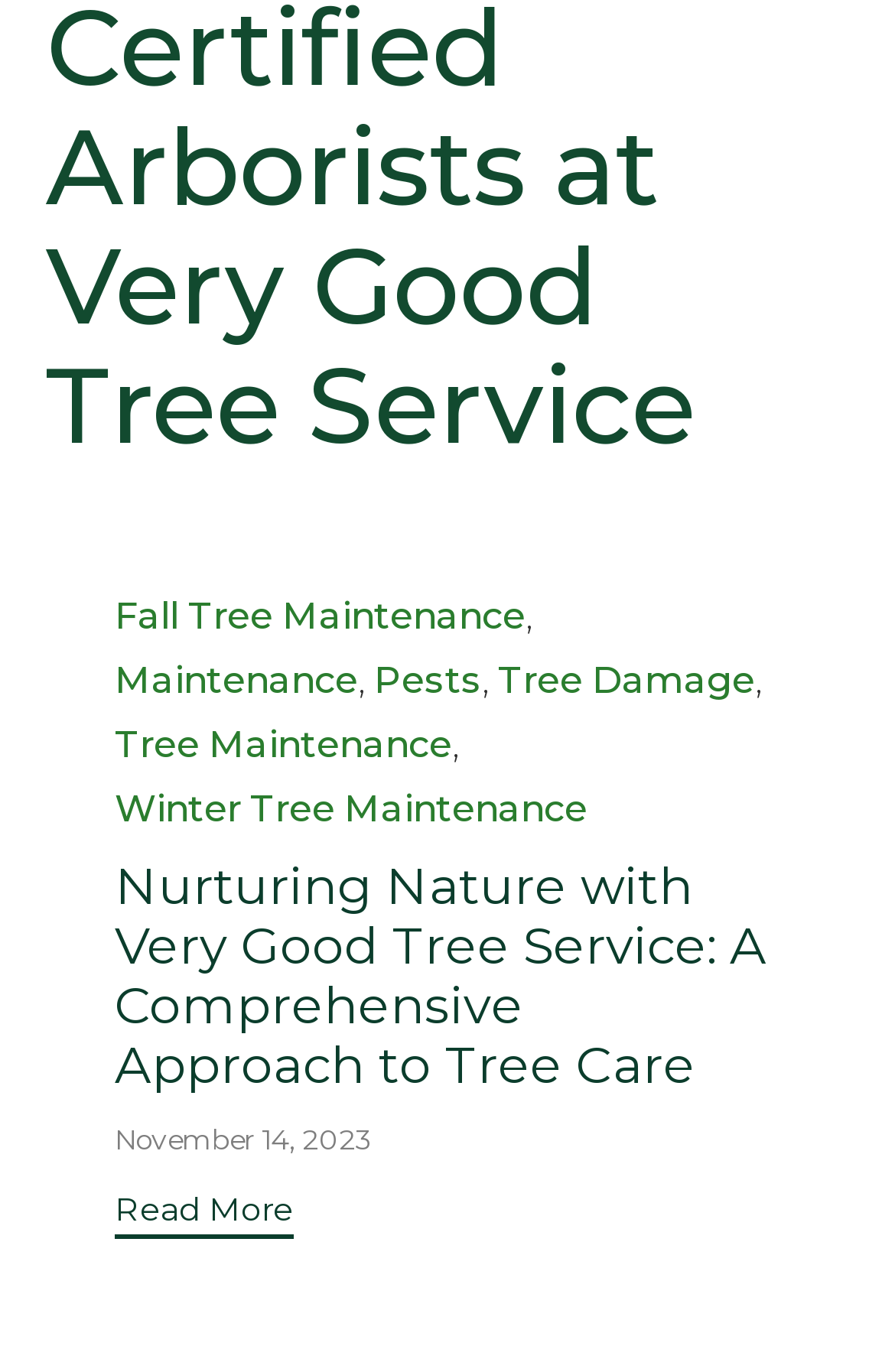How many links are there in the category section?
Please give a detailed and elaborate explanation in response to the question.

The category section contains 6 links, which are 'Fall Tree Maintenance', 'Maintenance', 'Pests', 'Tree Damage', 'Tree Maintenance', and 'Winter Tree Maintenance'. These links can be identified by their bounding box coordinates and OCR text.